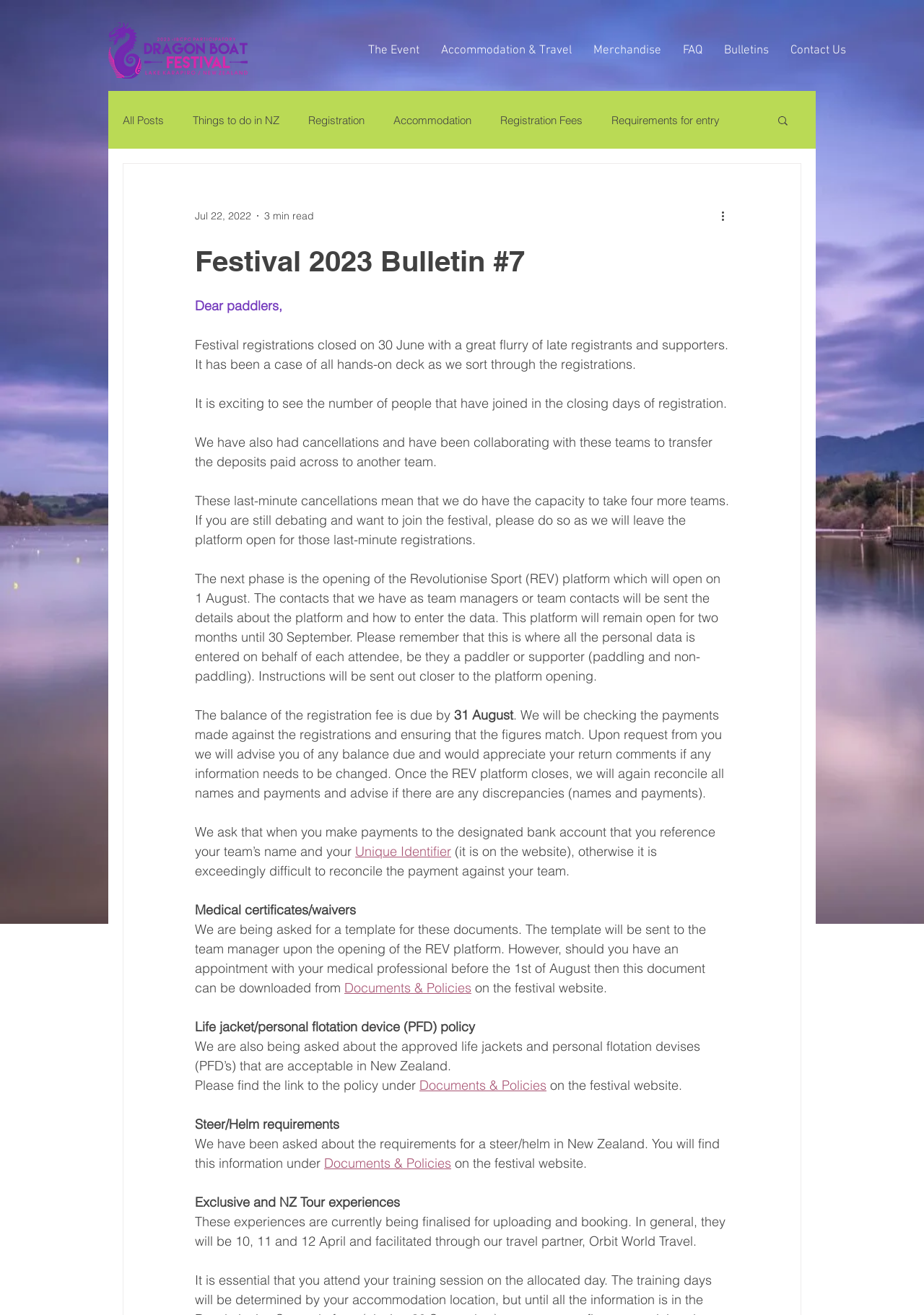Please use the details from the image to answer the following question comprehensively:
What is the deadline for paying the balance of the registration fee?

The webpage states that 'The balance of the registration fee is due by 31 August.' This is the deadline for teams to pay the remaining amount of their registration fees.